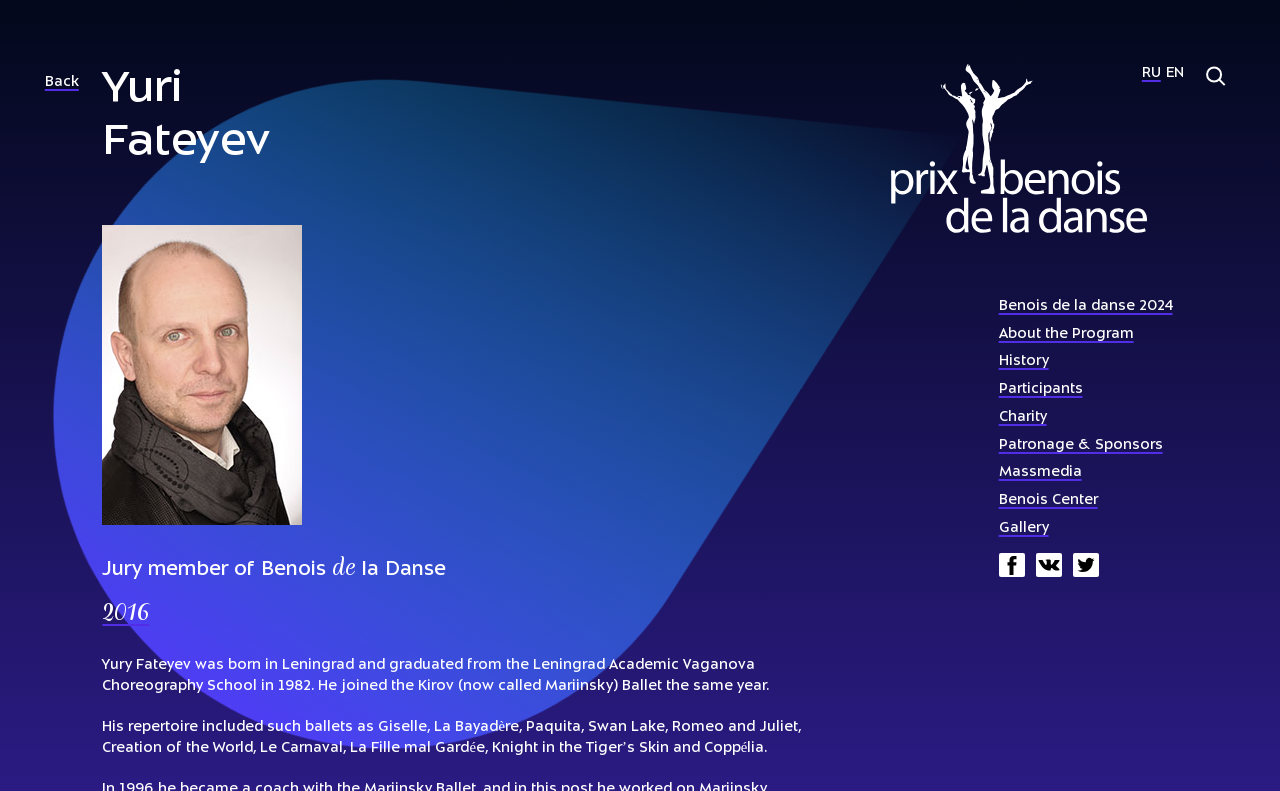Describe all the key features of the webpage in detail.

This webpage is about Yuri Fateyev, a jury member of Benois de la Danse. At the top left corner, there is a "Back" link, and at the top right corner, there are language options, including "RU" and "EN", accompanied by a small image. Below the language options, there is a larger image.

The main content of the webpage is divided into two sections. On the left side, there is a heading with Yuri Fateyev's name, followed by a figure with an image. Below the figure, there is a heading that describes Yuri Fateyev's role as a jury member of Benois de la Danse. This is followed by a brief biography of Yuri Fateyev, which includes his birthplace, education, and career.

On the right side, there is a list of links, including "Benois de la danse 2024", "About the Program", "History", "Participants", "Charity", "Patronage & Sponsors", "Massmedia", "Benois Center", and "Gallery". There are also three small images and a textbox at the bottom of the page.

Below Yuri Fateyev's biography, there is a list of his repertoire, including various ballets such as Giselle, La Bayadère, and Swan Lake. At the very bottom of the page, there is a link to "2016".